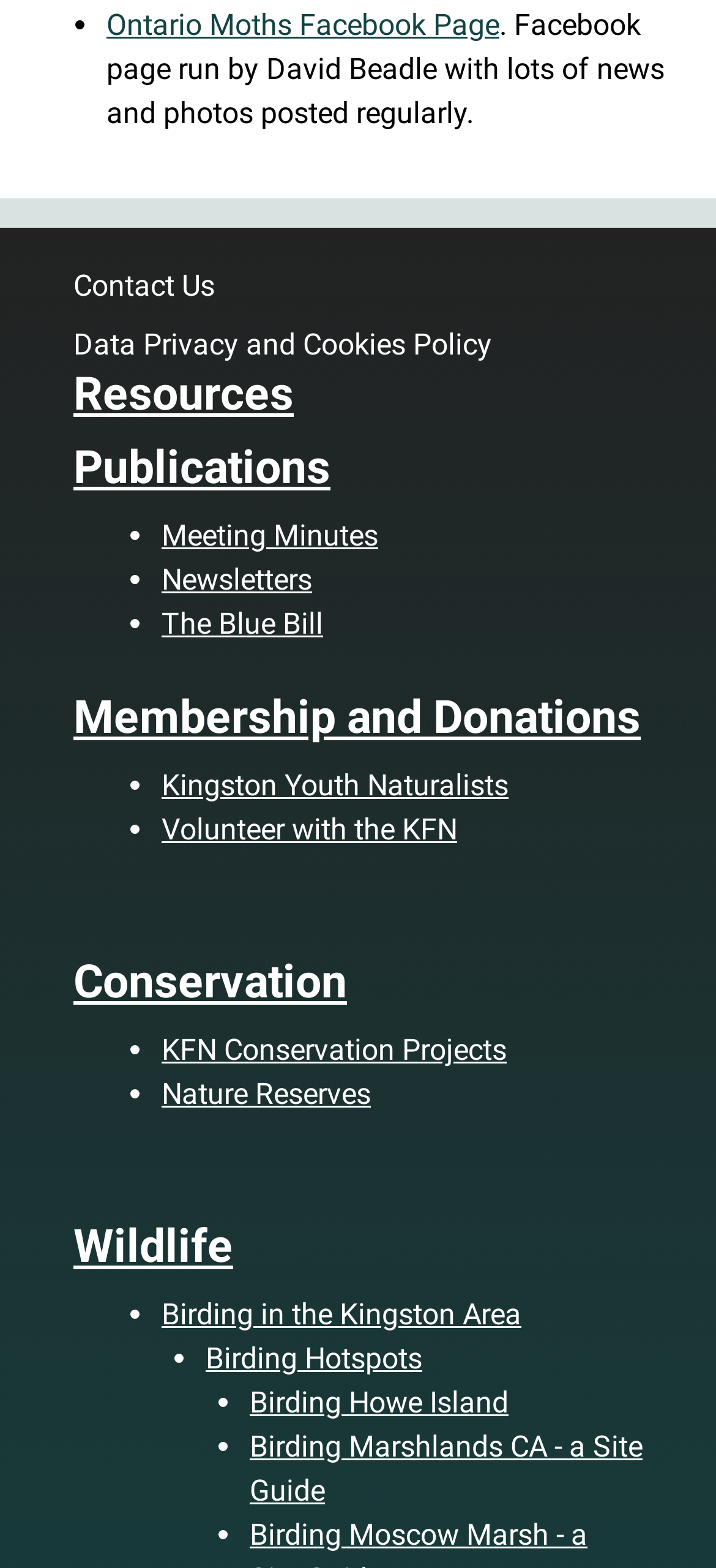Please find the bounding box for the UI element described by: "Nature Reserves".

[0.226, 0.687, 0.518, 0.709]